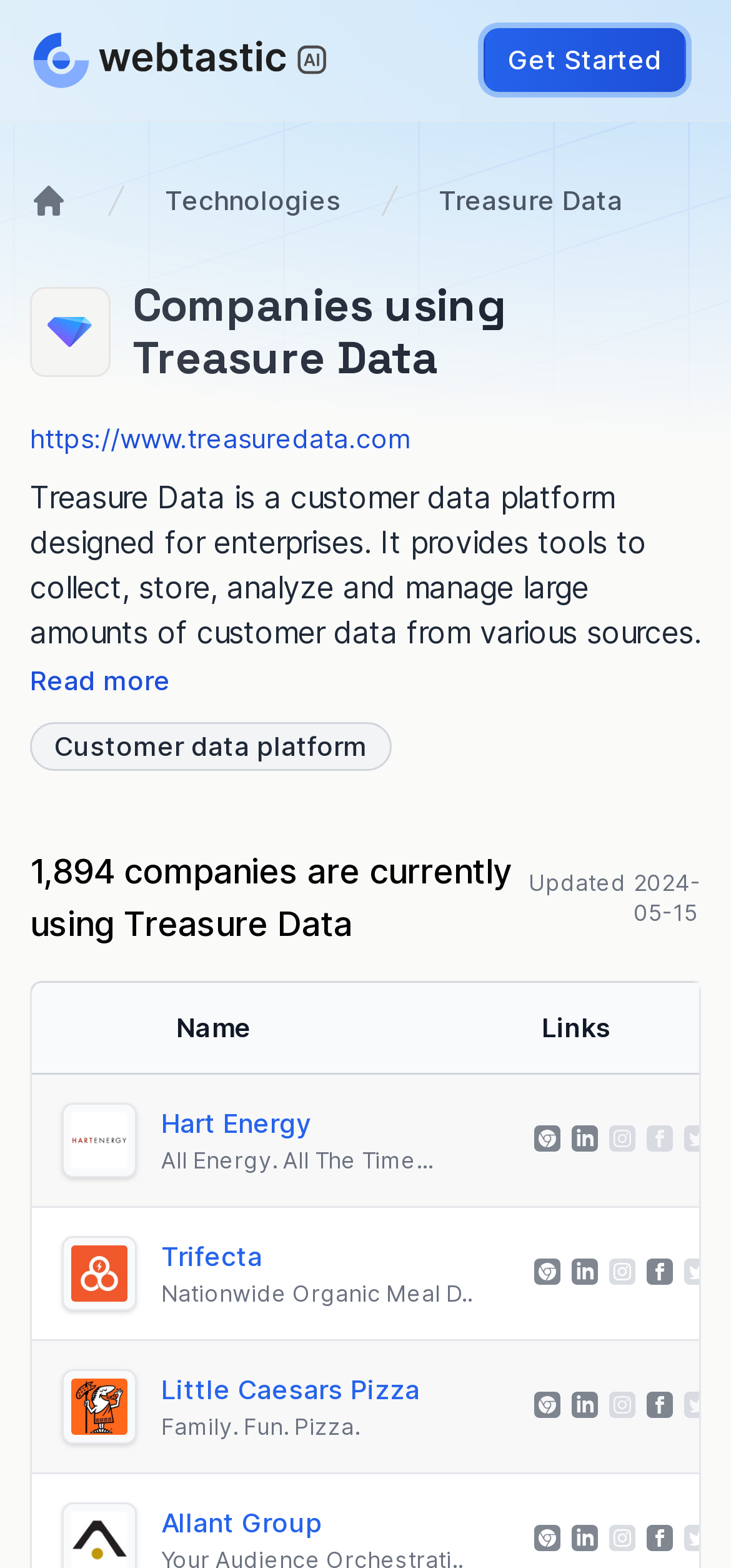Locate the bounding box of the UI element defined by this description: "Little Caesars Pizza". The coordinates should be given as four float numbers between 0 and 1, formatted as [left, top, right, bottom].

[0.221, 0.876, 0.574, 0.896]